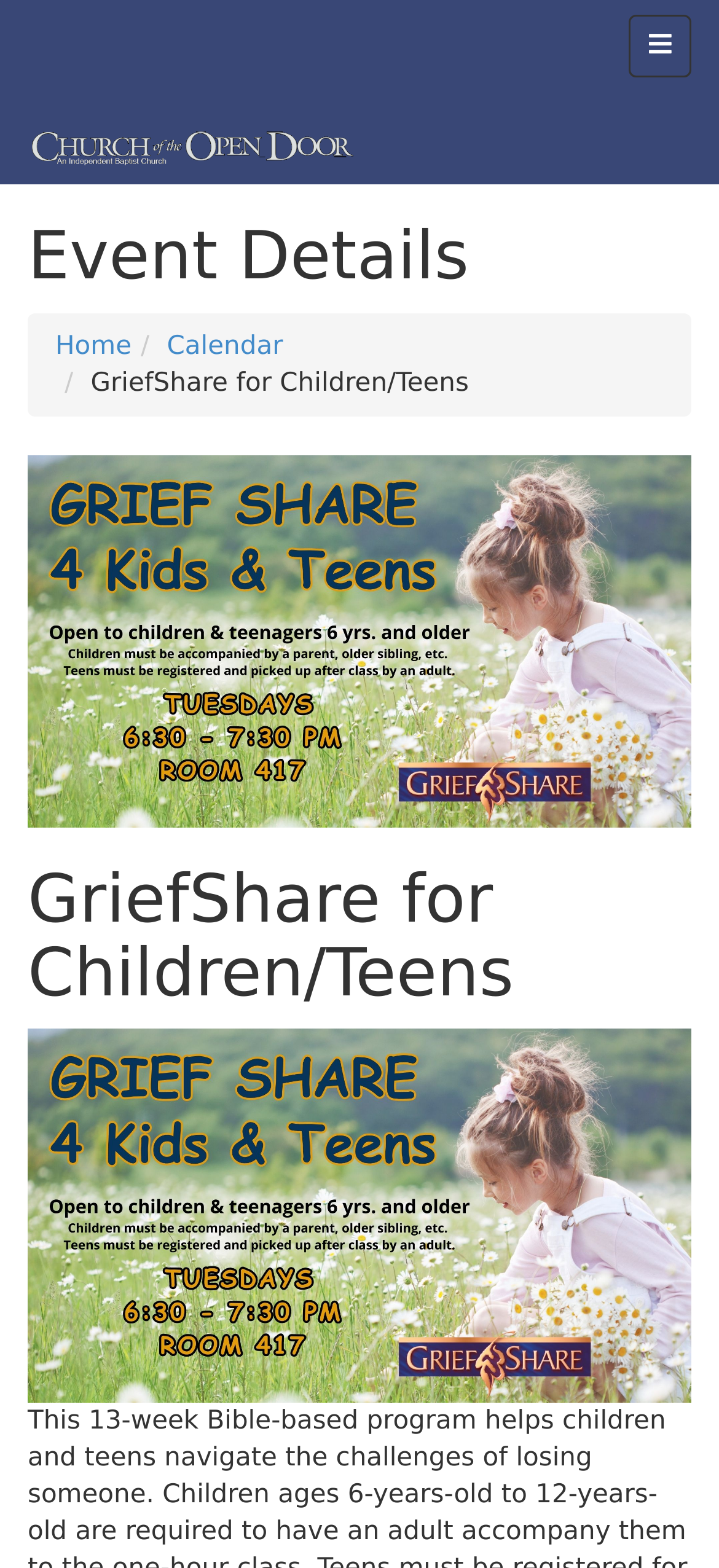Describe every aspect of the webpage in a detailed manner.

The webpage appears to be an event details page, specifically for a program called "GriefShare for Children/Teens". At the top of the page, there is a header section that spans the entire width, containing a button with an icon on the right side and a logo image on the left side. Below the header, there is a heading that reads "Event Details".

On the top-left side of the page, there are two links, "Home" and "Calendar", positioned side by side. Below these links, there is a static text element that reads "GriefShare for Children/Teens". This text is centered and takes up about half of the page's width.

Below the static text, there is a large image that spans almost the entire width of the page, taking up about a quarter of the page's height. This image is followed by a heading that reads "GriefShare for Children/Teens", which is centered and spans the entire width of the page.

Finally, at the bottom of the page, there is another large image that takes up about a third of the page's height and spans the entire width of the page. This image appears to be a slide or a graphic related to the GriefShare program.